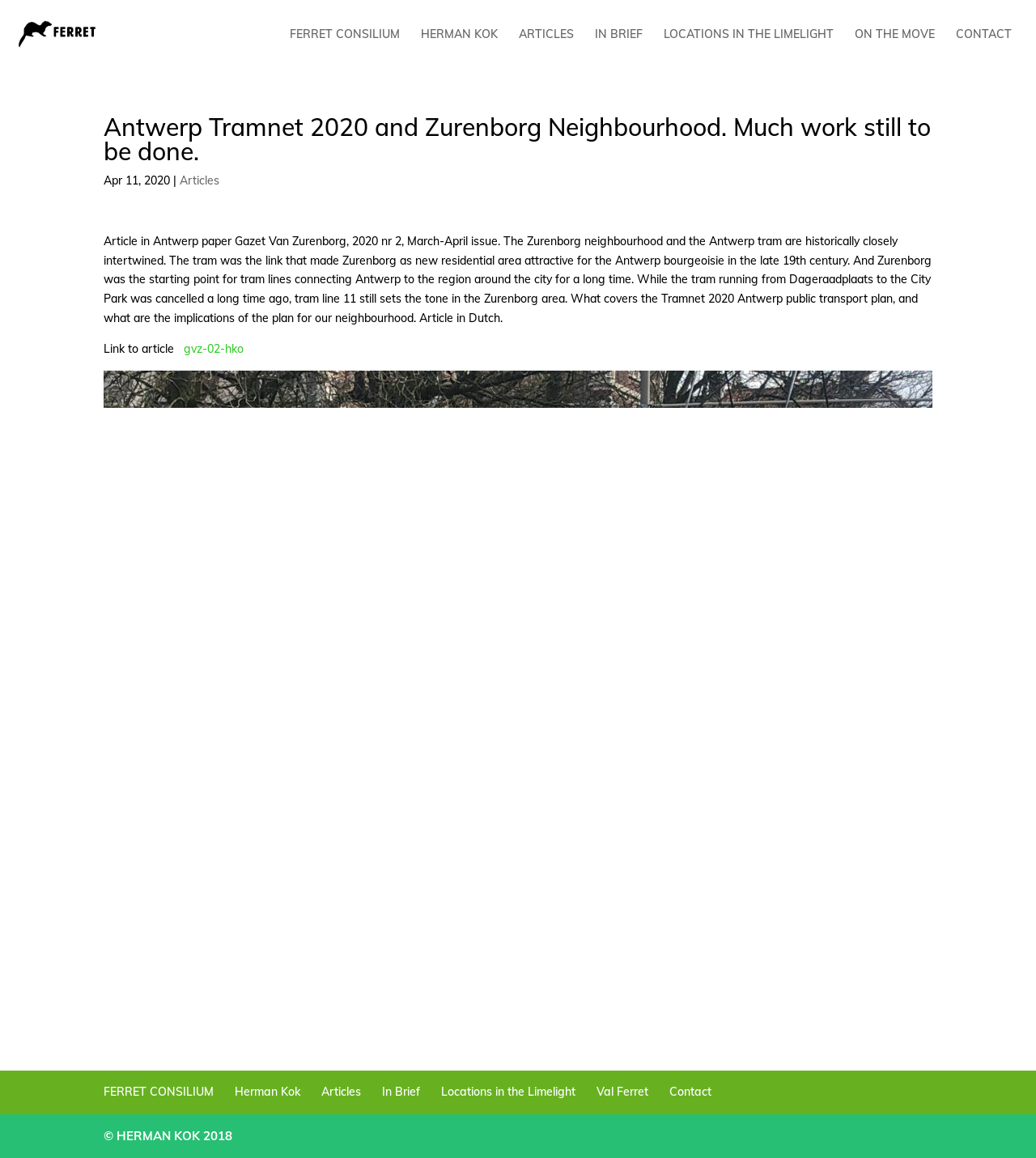Locate the bounding box coordinates of the element to click to perform the following action: 'Visit the FERRET CONSILIUM page'. The coordinates should be given as four float values between 0 and 1, in the form of [left, top, right, bottom].

[0.28, 0.024, 0.386, 0.059]